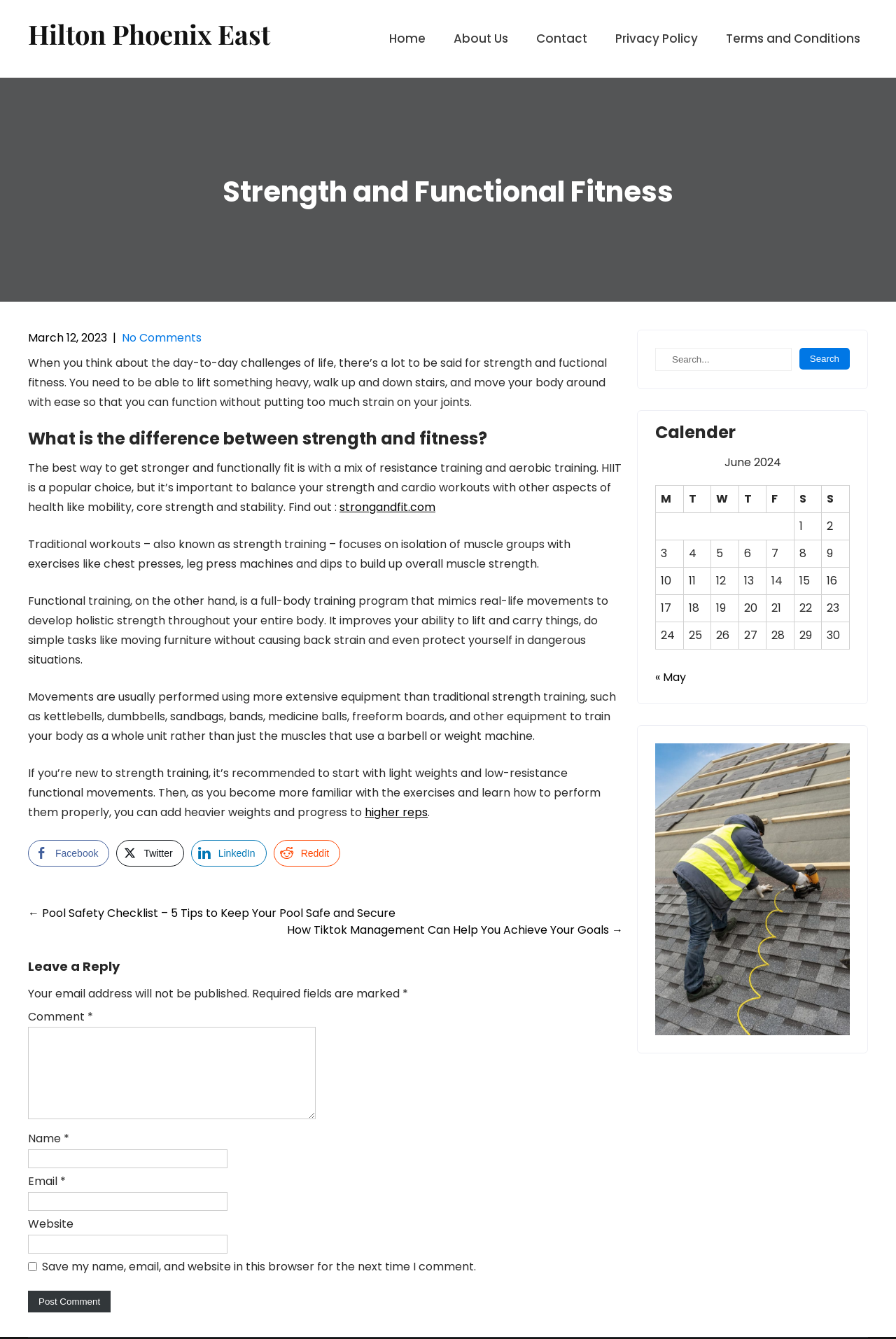Answer the following in one word or a short phrase: 
What is the purpose of functional training?

To develop holistic strength